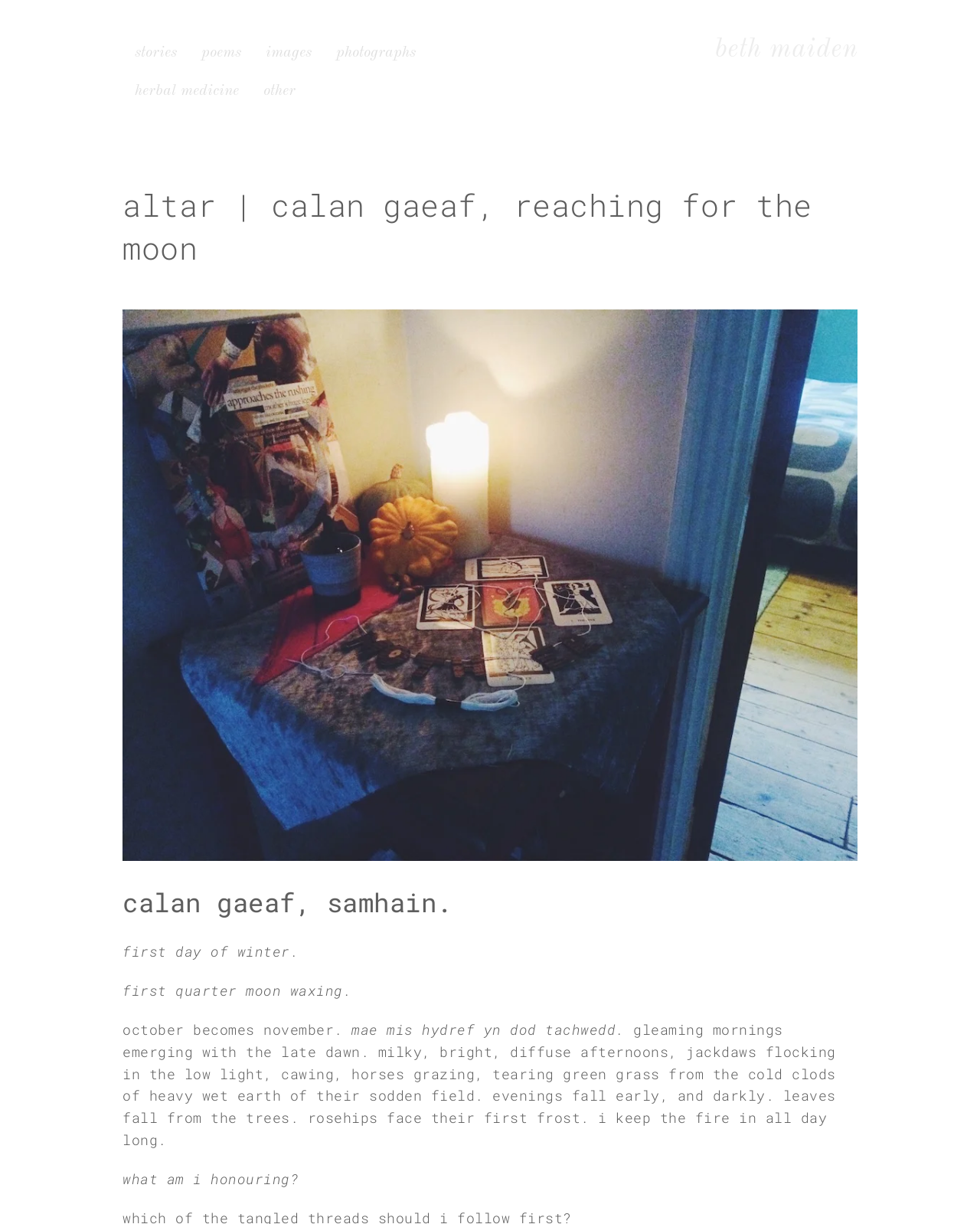What is the current phase of the moon?
Using the visual information from the image, give a one-word or short-phrase answer.

first quarter moon waxing